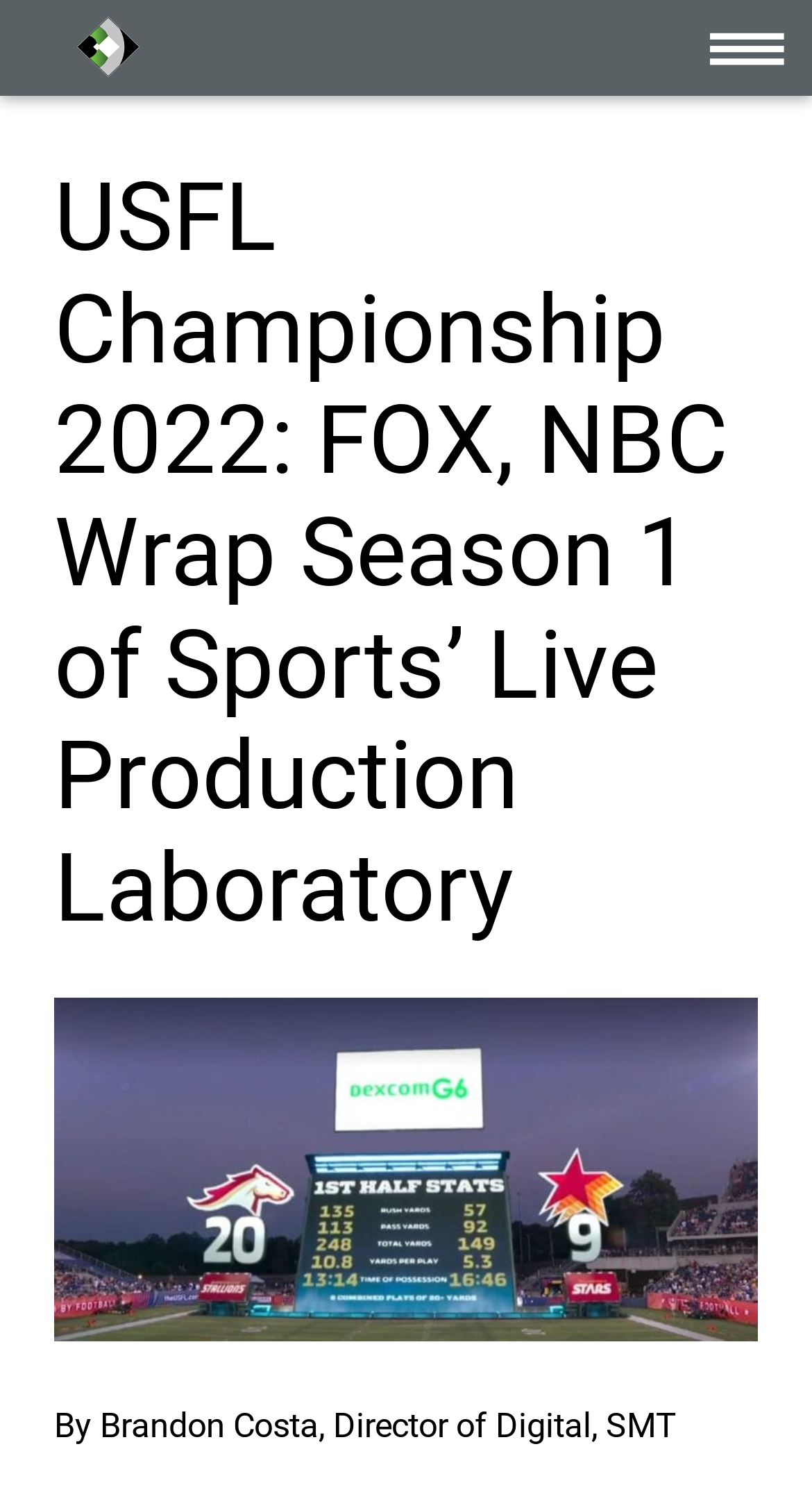What is the topic of the article?
Based on the image, answer the question with as much detail as possible.

The topic of the article can be found by looking at the main heading, which mentions the USFL Championship 2022, indicating that the article is about this event.